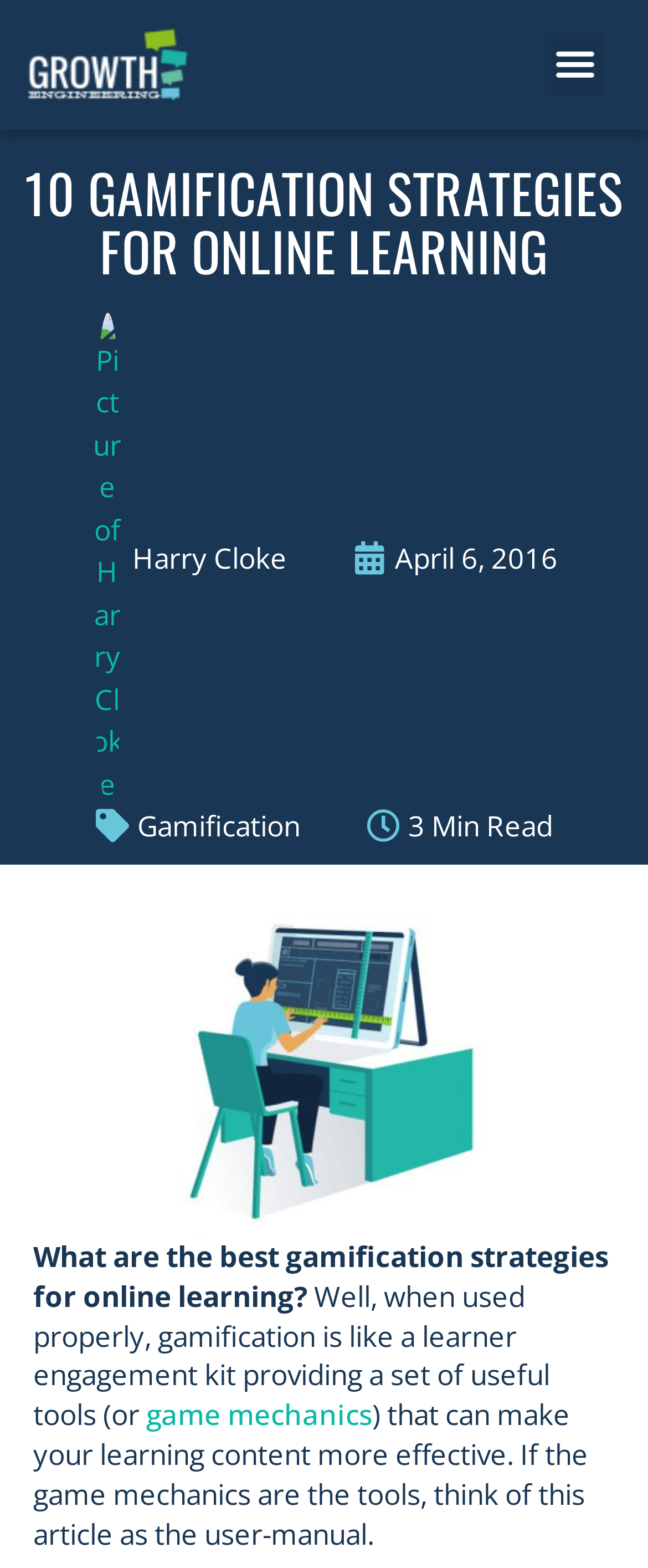Construct a comprehensive description capturing every detail on the webpage.

The webpage is about gamification strategies for online learning, with a focus on providing inspiration for training. At the top left, there is a logo of Growth Engineering, which is also a link to the homepage. Next to the logo, there is a menu toggle button. 

Below the logo and menu toggle button, there is a prominent heading that reads "10 GAMIFICATION STRATEGIES FOR ONLINE LEARNING". 

On the left side of the page, there is an image of Harry Cloke, with a link to his profile. Below the image, there is a timestamp indicating the article was published on April 6, 2016. 

On the right side of the page, there is a link to the topic "Gamification" and a text indicating the article is a 3-minute read. 

The main content of the page starts with a question, "What are the best gamification strategies for online learning?" followed by a paragraph of text that explains the benefits of gamification in online learning. The text also includes a link to "game mechanics". The article appears to be an introduction to the topic, with the main content likely to follow.